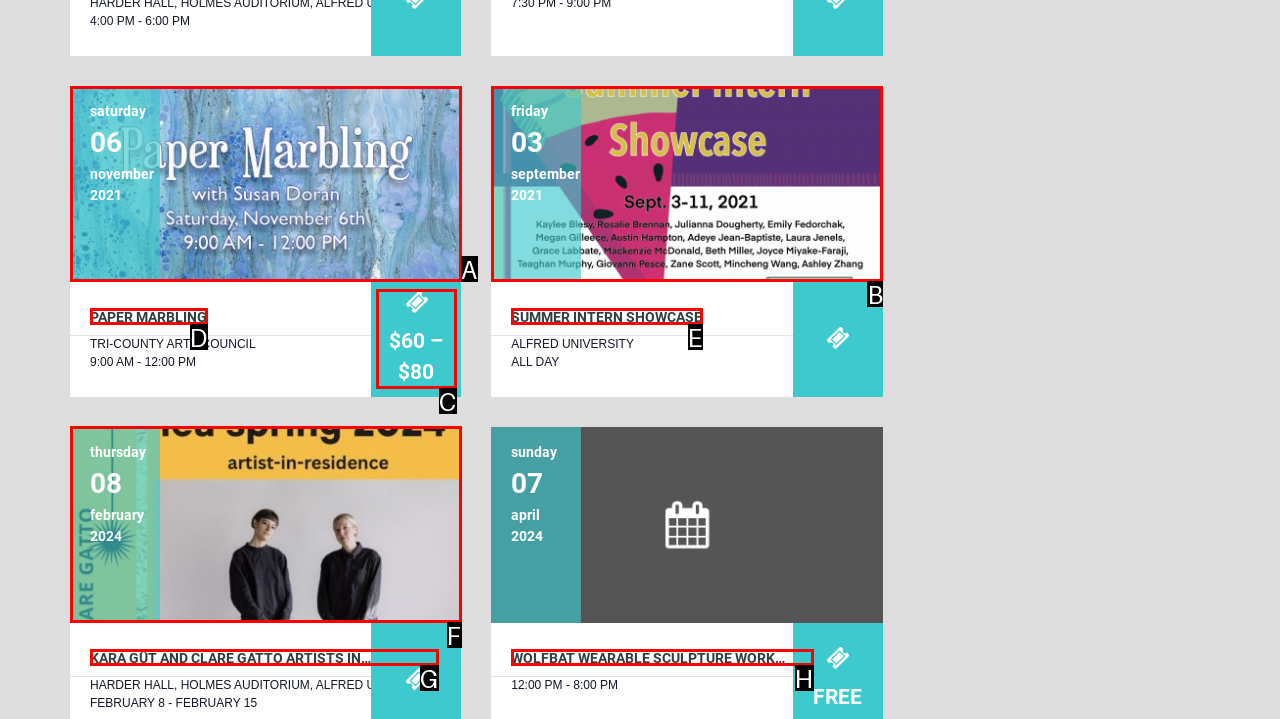Tell me which one HTML element best matches the description: title="Summer Intern Showcase"
Answer with the option's letter from the given choices directly.

B